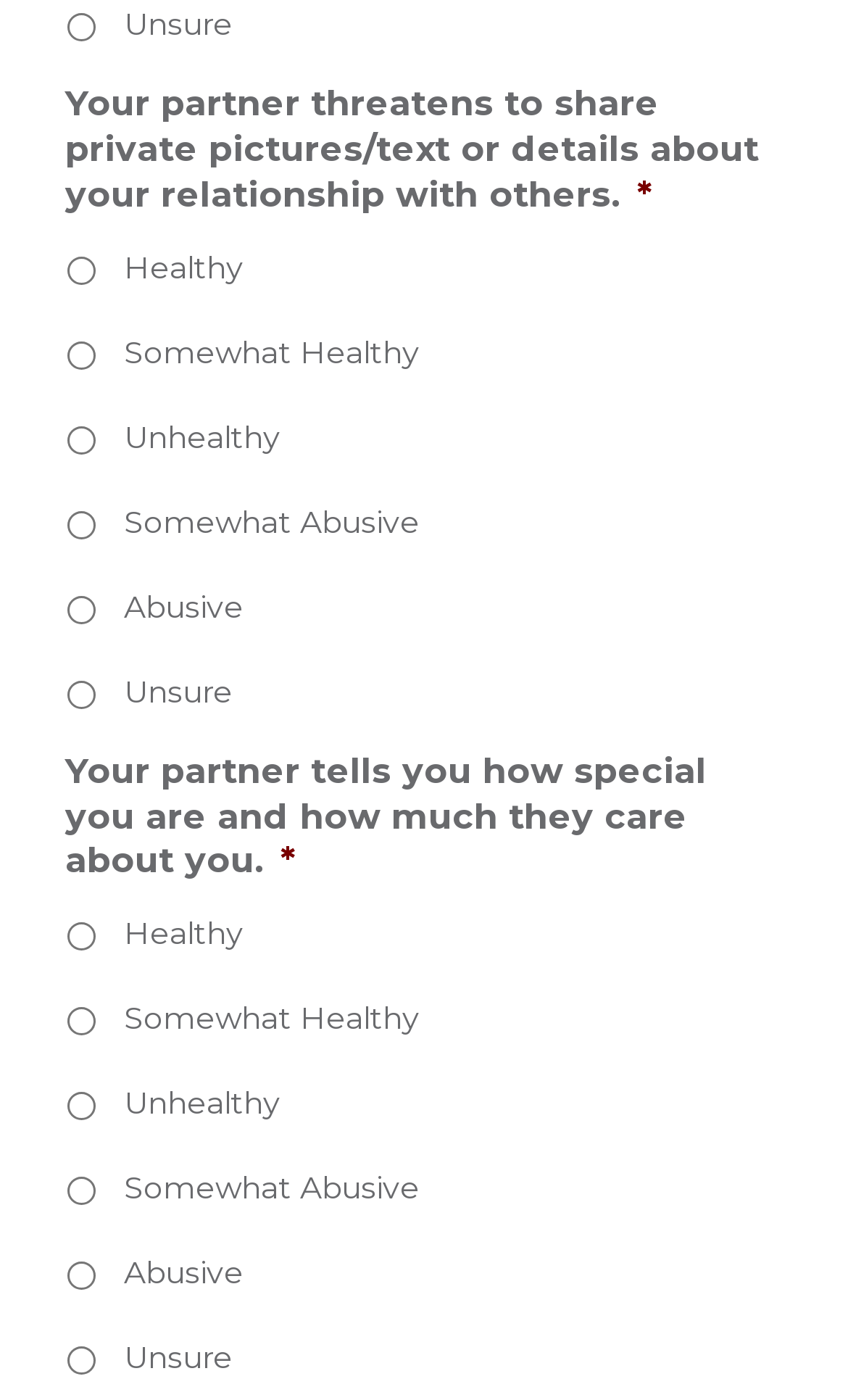Identify the bounding box coordinates necessary to click and complete the given instruction: "Select 'Unhealthy' for the fifth question".

[0.079, 0.78, 0.113, 0.801]